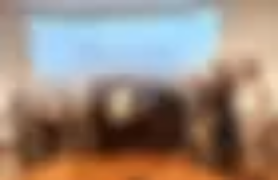Explain the details of the image you are viewing.

The image captures a political panel discussion titled "Peoplehood," featuring representatives from various political parties. They are engaged in a conversation about fulfilling the mission of the State of Israel as the nation-state of the Jewish people and exploring the relationship between Israel and global Jewry. The backdrop displays a blue banner, likely with the panel’s title or key themes, while the setting appears to be an organized event focused on topics of national importance. The atmosphere suggests a thoughtful dialogue aimed at fostering understanding and cooperation among diverse political perspectives.